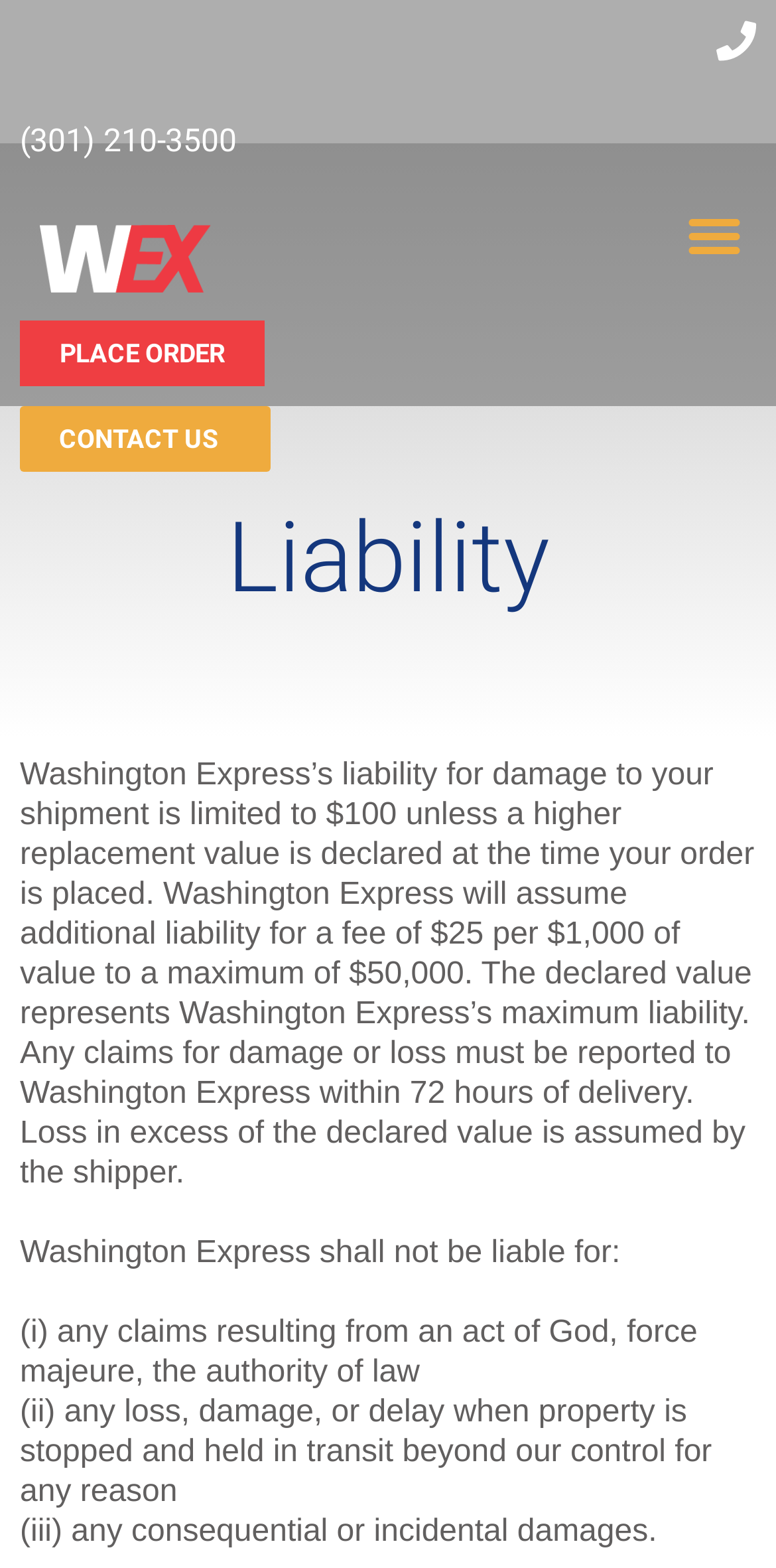Please identify the bounding box coordinates of the element on the webpage that should be clicked to follow this instruction: "Click on Instant Quote". The bounding box coordinates should be given as four float numbers between 0 and 1, formatted as [left, top, right, bottom].

[0.449, 0.959, 0.936, 0.997]